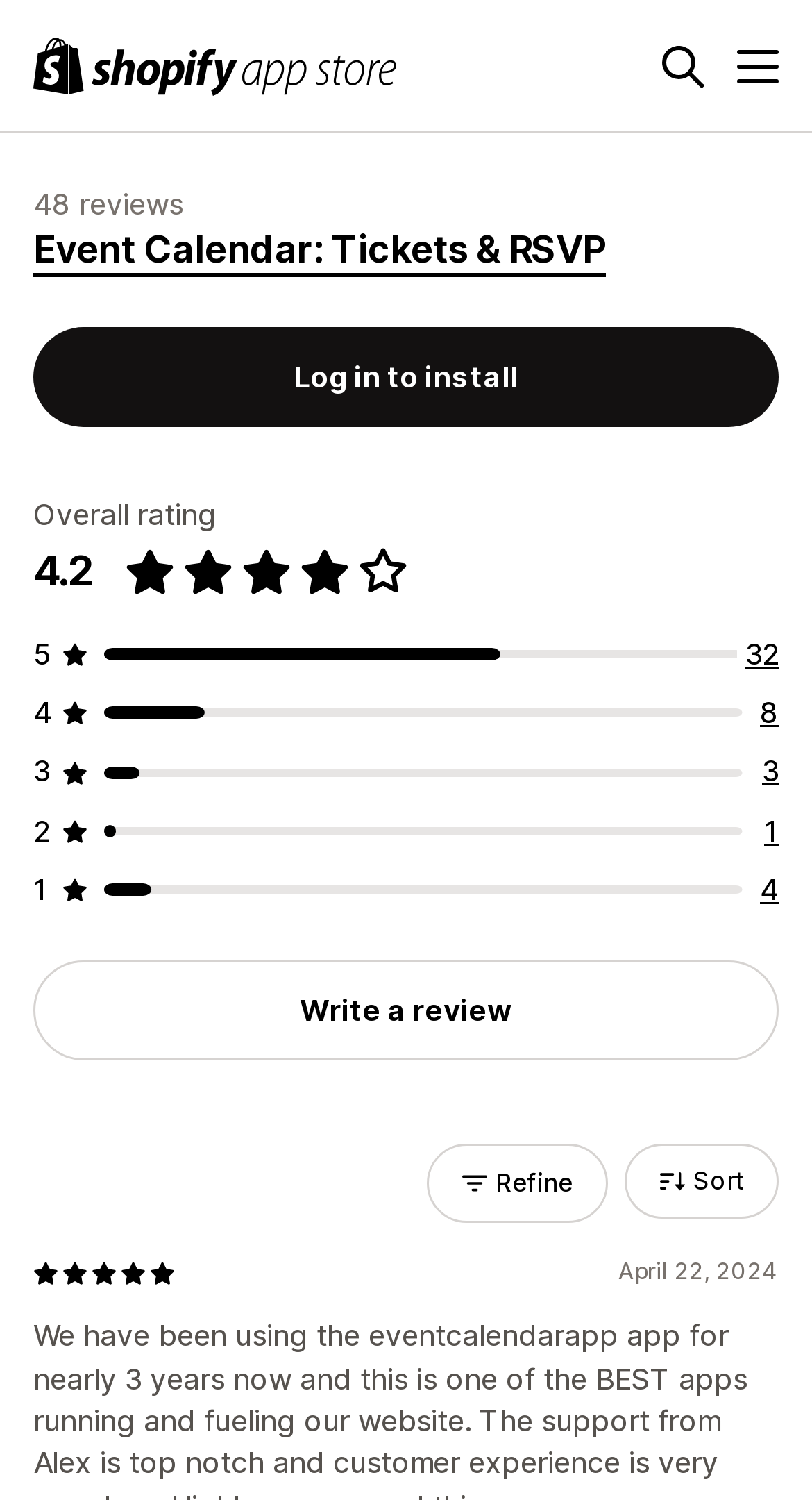Please find and generate the text of the main header of the webpage.

Event Calendar: Tickets & RSVP
48 reviews